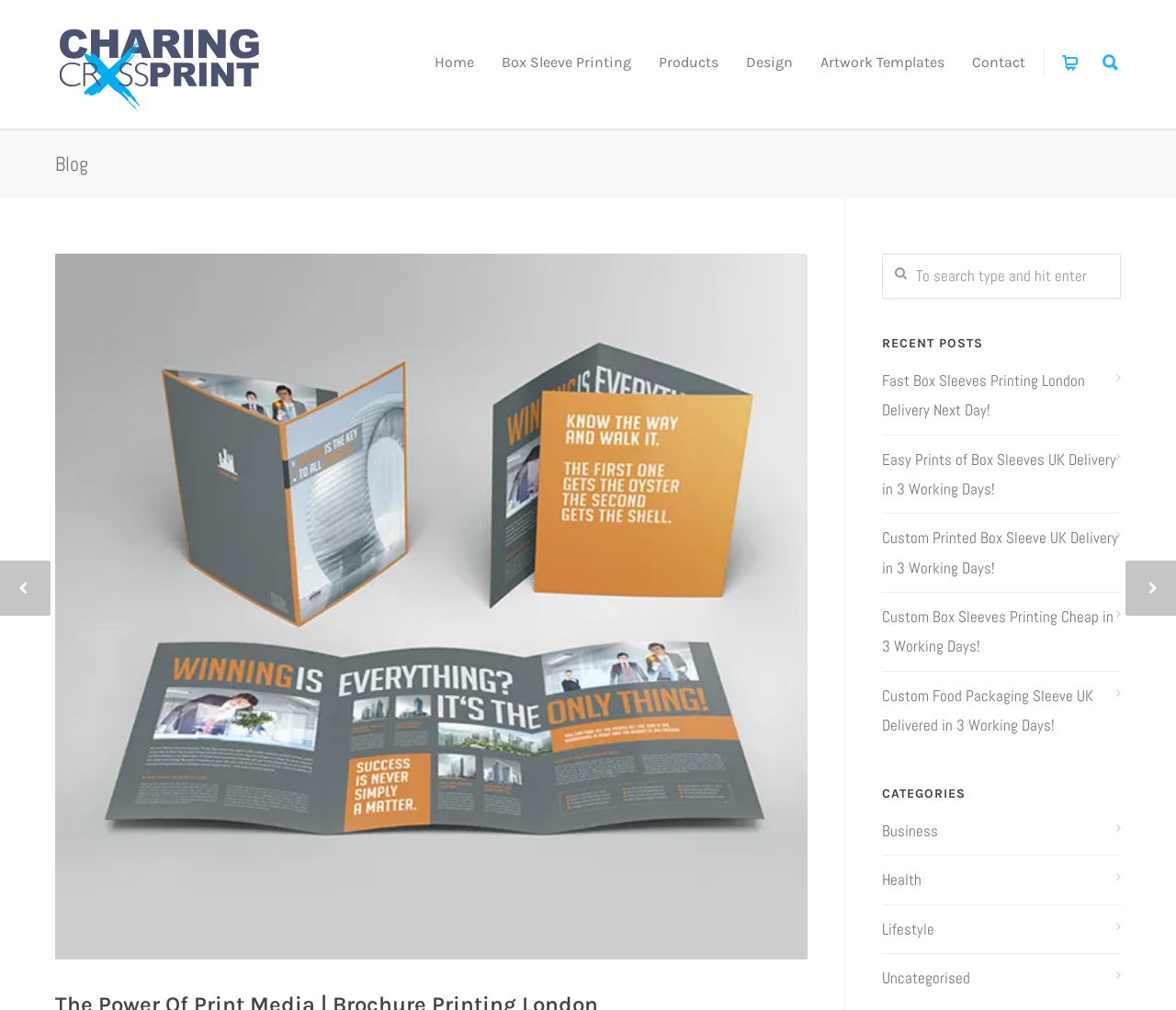Please identify the coordinates of the bounding box that should be clicked to fulfill this instruction: "Explore Business category".

[0.75, 0.808, 0.953, 0.838]